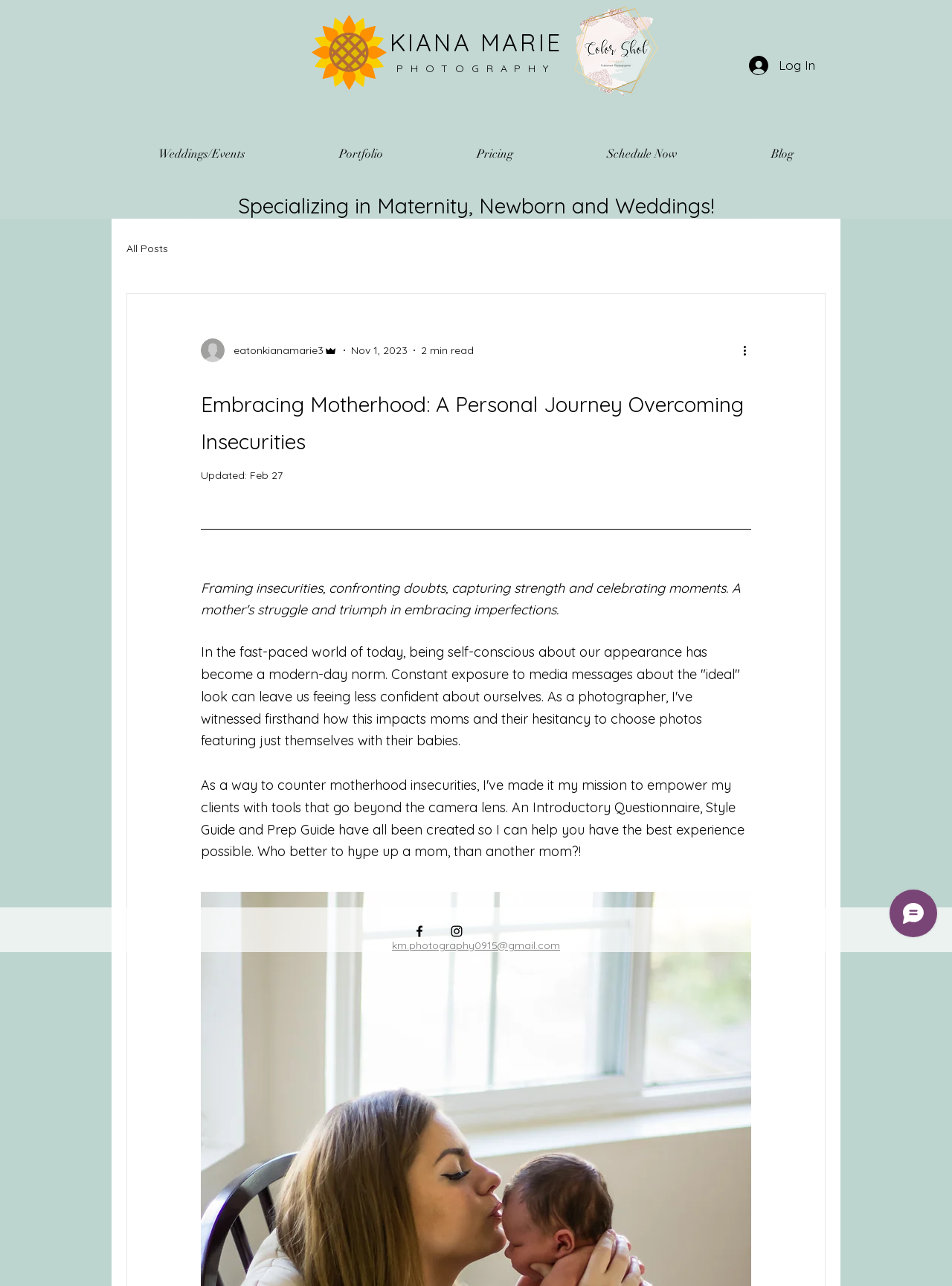Return the bounding box coordinates of the UI element that corresponds to this description: "Blog". The coordinates must be given as four float numbers in the range of 0 and 1, [left, top, right, bottom].

[0.761, 0.108, 0.883, 0.132]